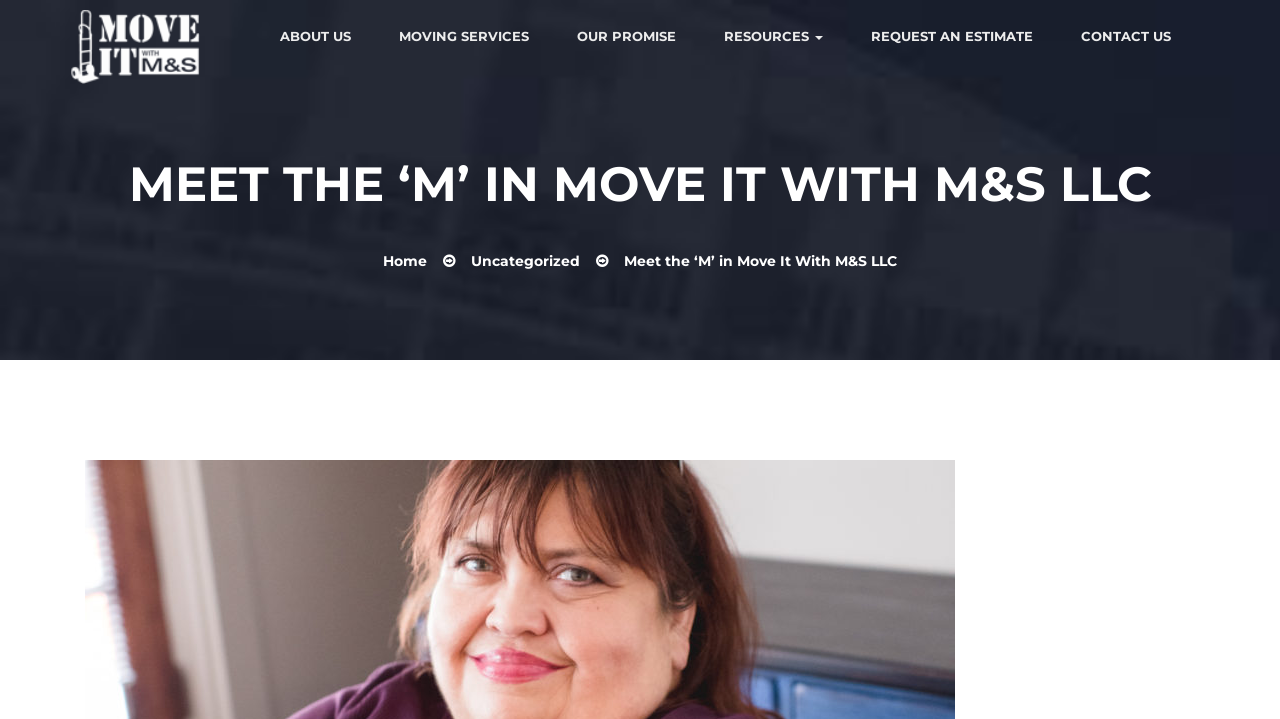Indicate the bounding box coordinates of the element that must be clicked to execute the instruction: "request an estimate". The coordinates should be given as four float numbers between 0 and 1, i.e., [left, top, right, bottom].

[0.663, 0.014, 0.824, 0.086]